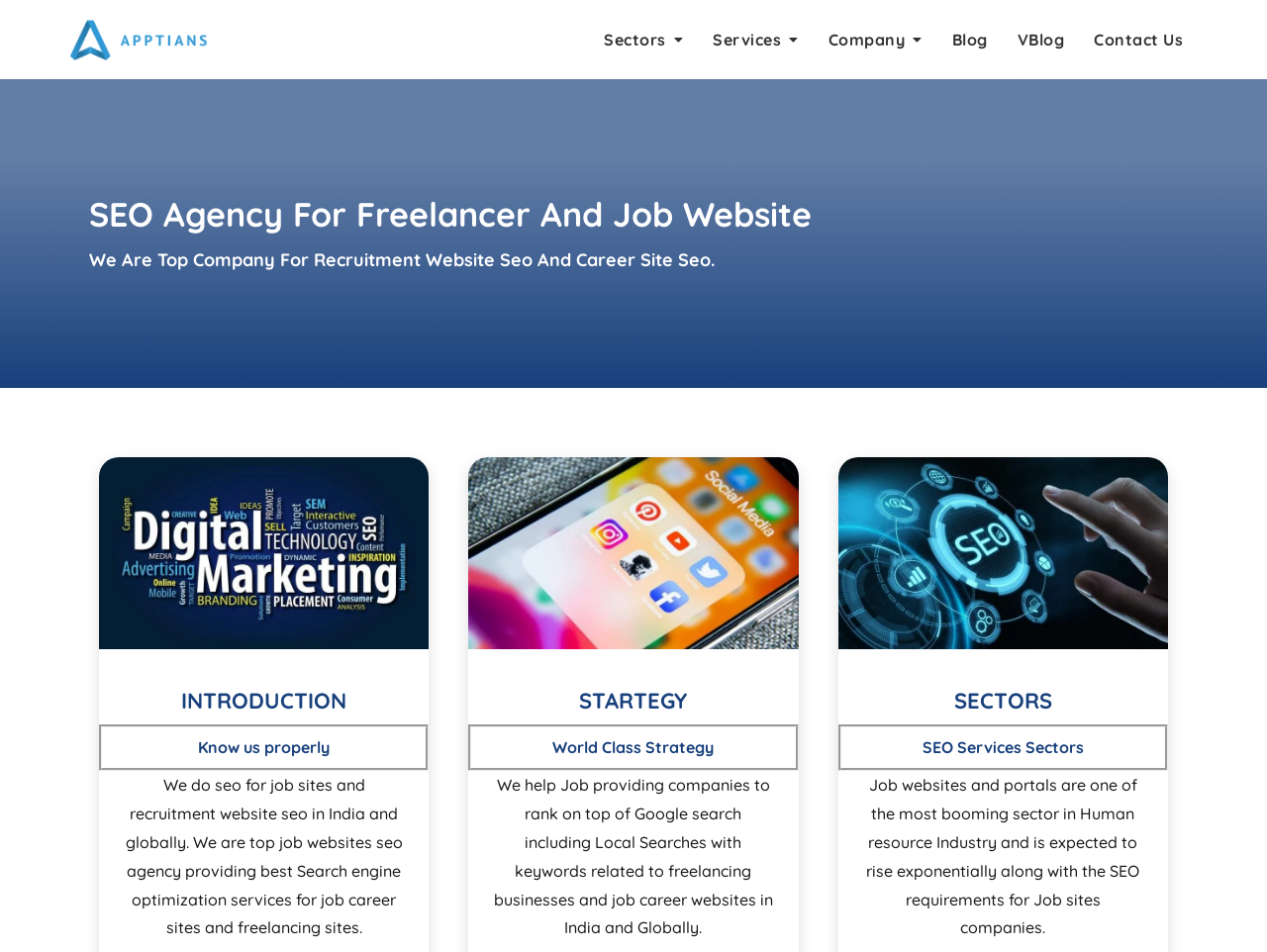Please locate and retrieve the main header text of the webpage.

SEO Agency For Freelancer And Job Website